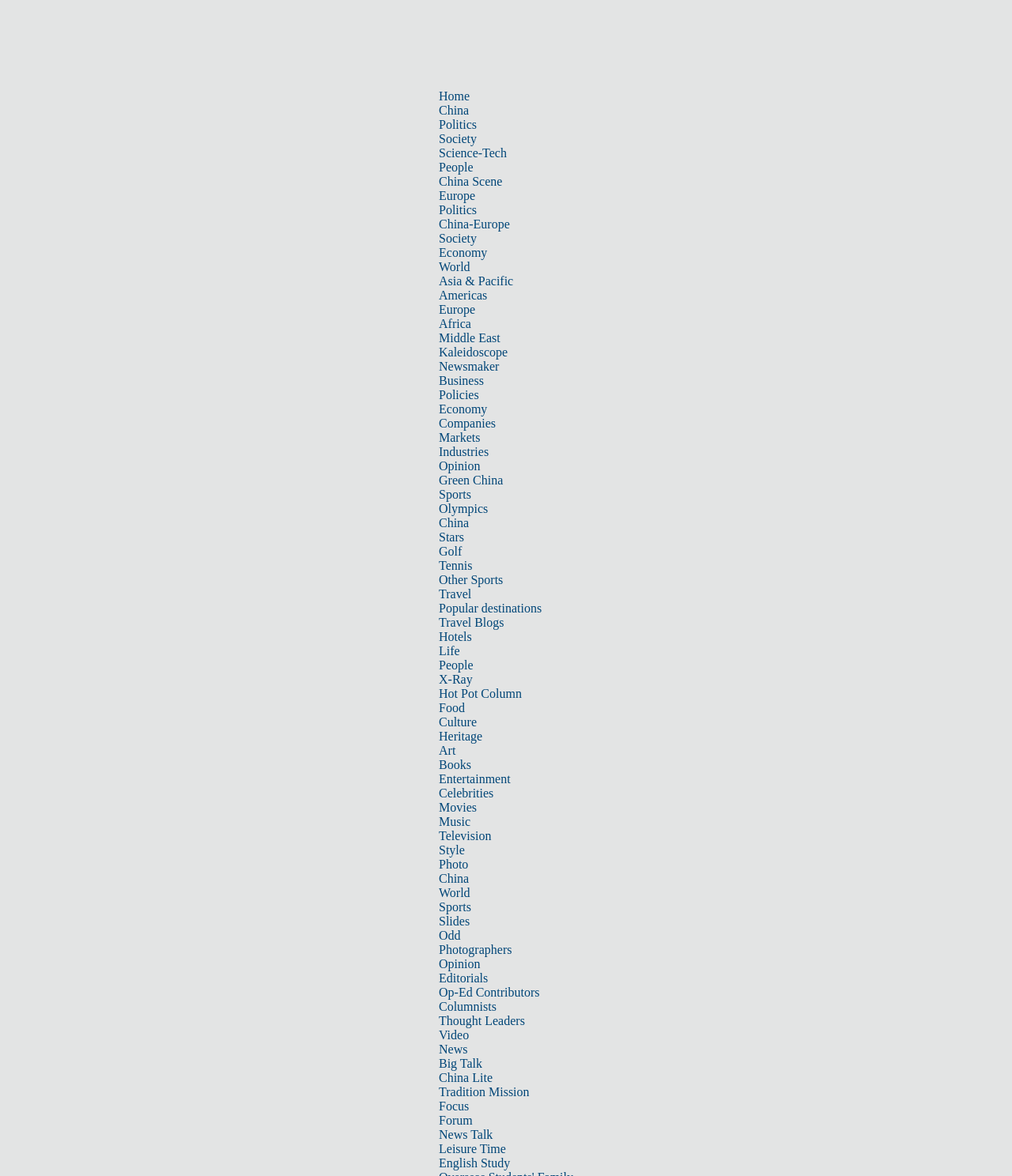Could you specify the bounding box coordinates for the clickable section to complete the following instruction: "Click on the 'Home' link"?

[0.434, 0.076, 0.464, 0.087]